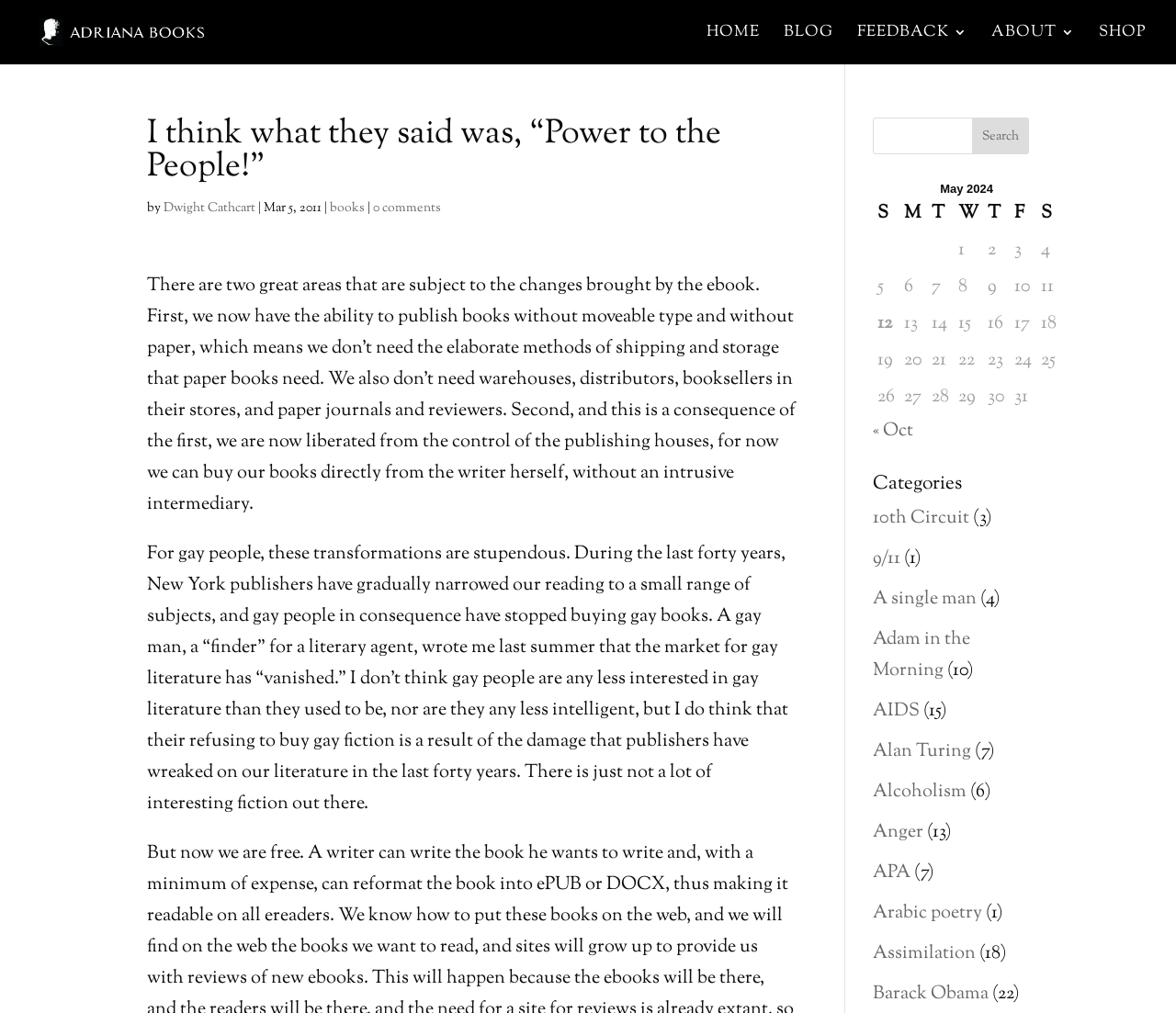What is the month displayed in the calendar table?
Answer the question in a detailed and comprehensive manner.

The calendar table is located in the bottom right section of the webpage. It displays a table with days of the week as column headers and dates as row headers. The month displayed in this table is May 2024, which can be found in the caption element of the table.